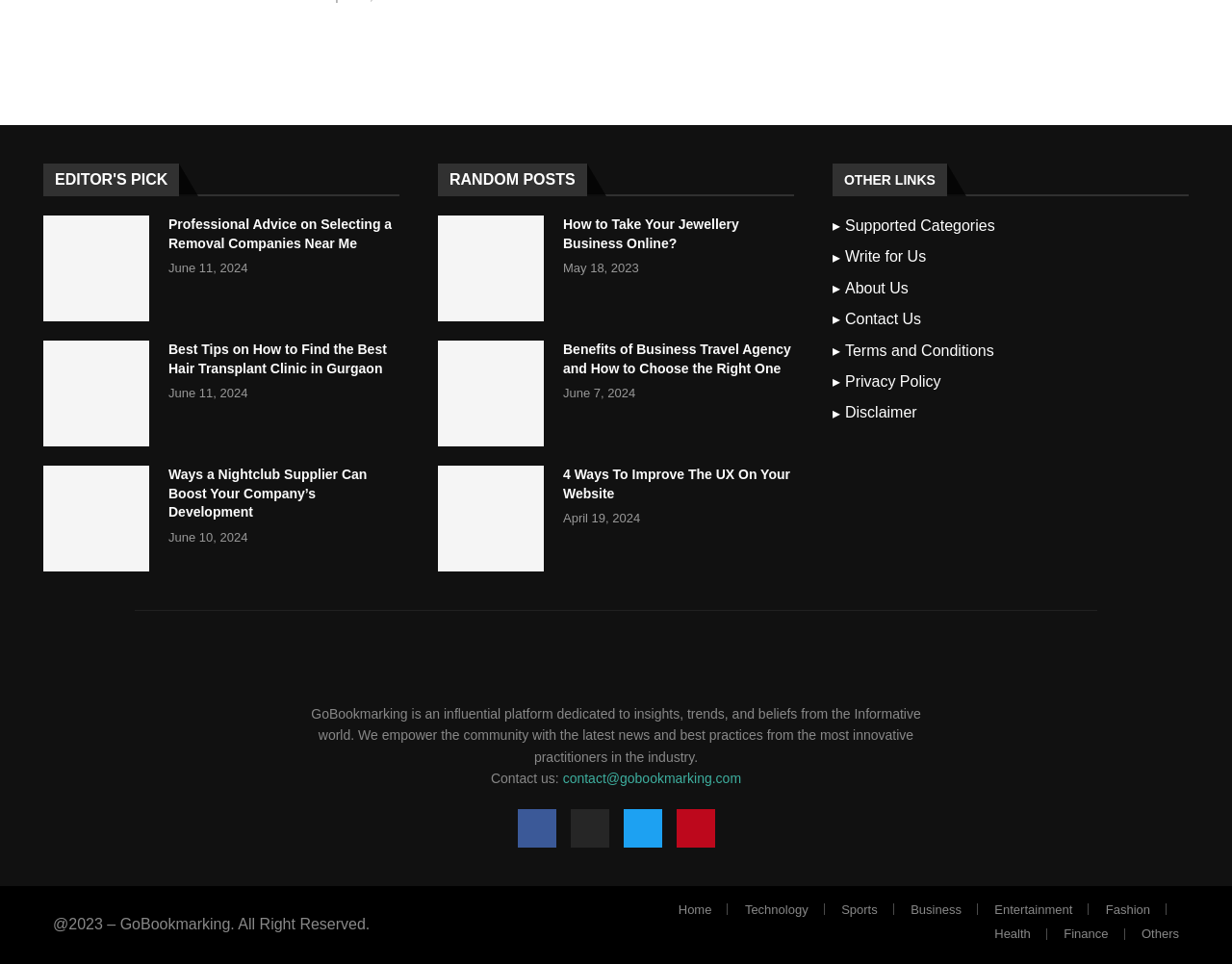Predict the bounding box of the UI element that fits this description: "Write for Us".

[0.686, 0.256, 0.752, 0.278]